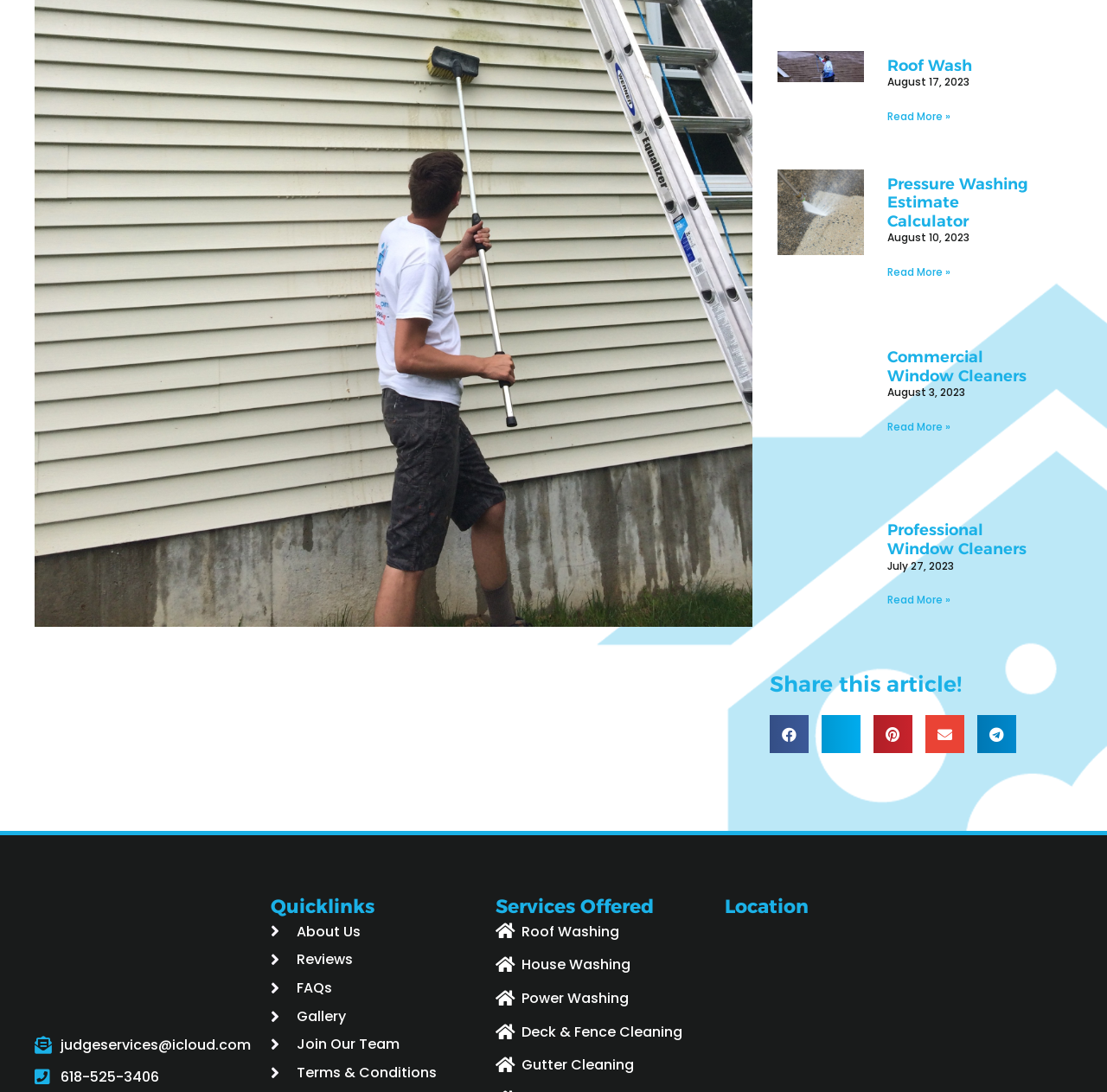Highlight the bounding box coordinates of the region I should click on to meet the following instruction: "Visit the 'About us' page".

None